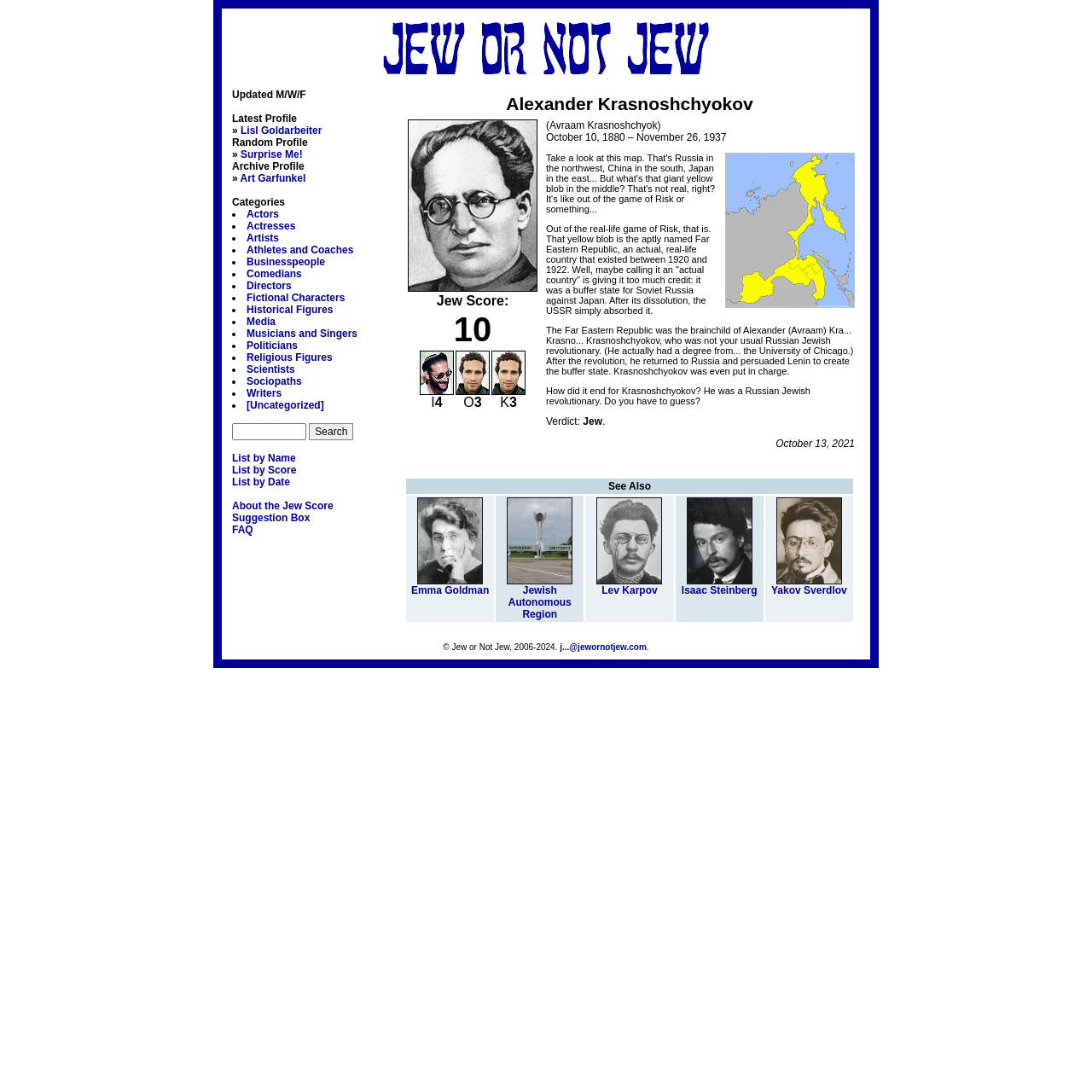Using the information from the screenshot, answer the following question thoroughly:
What is the date of birth of Alexander Krasnoshchyokov?

The text description provides the birth and death dates of Alexander Krasnoshchyokov, which are October 10, 1880, and November 26, 1937, respectively.